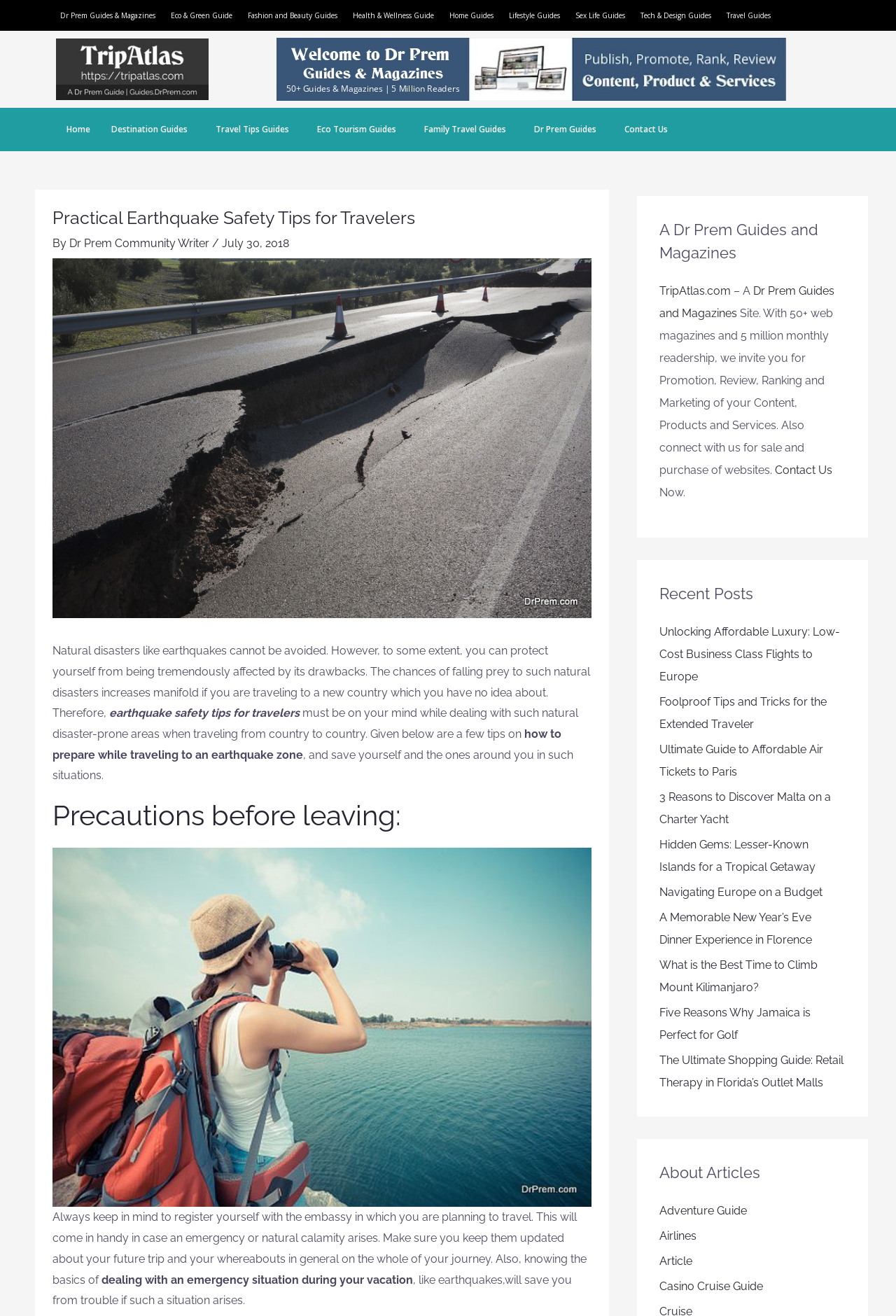Determine the bounding box coordinates of the clickable region to follow the instruction: "Explore the 'Recent Posts' section".

[0.736, 0.443, 0.944, 0.46]